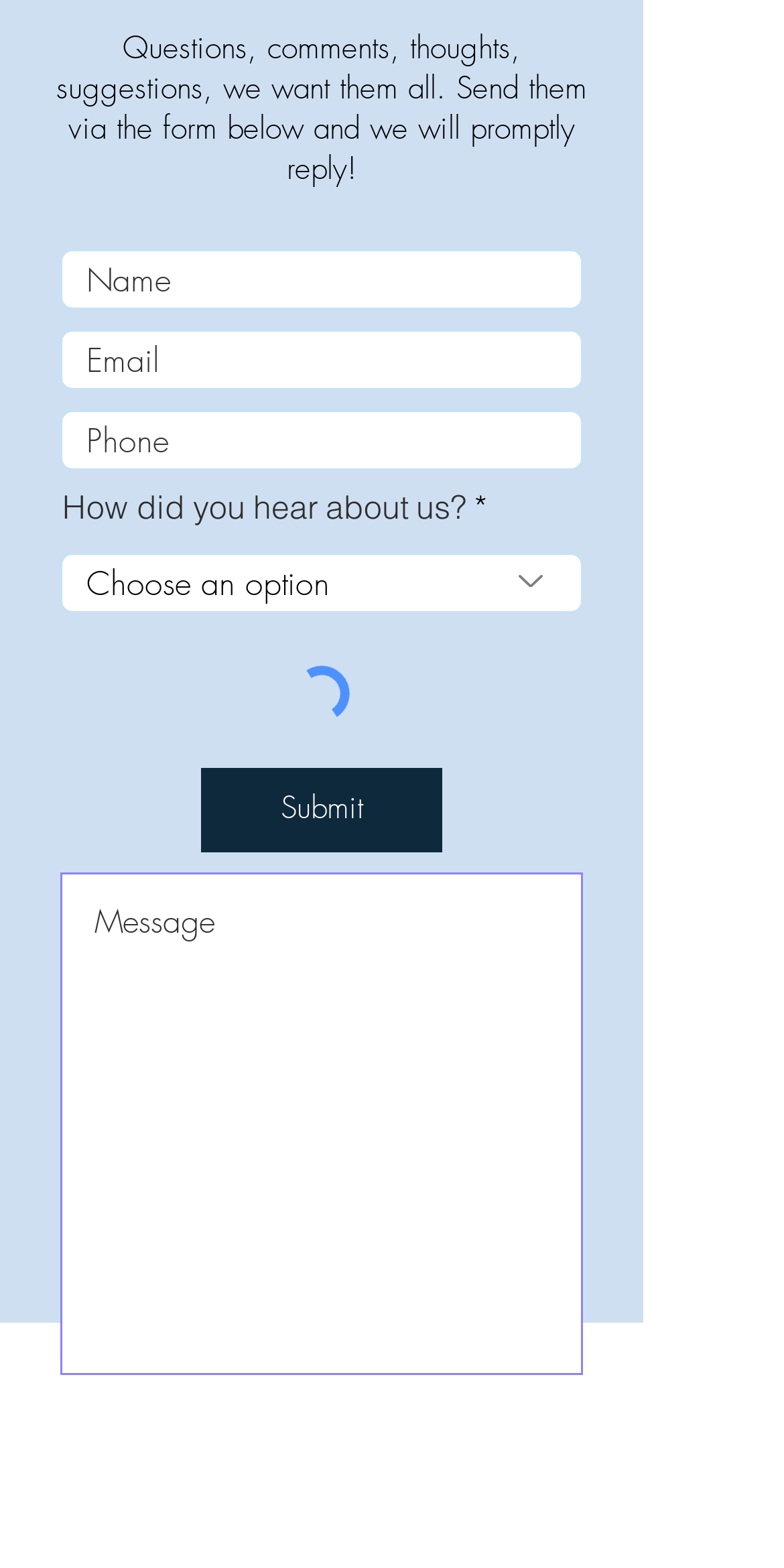Determine the bounding box for the UI element described here: "aria-label="Phone" name="phone" placeholder="Phone"".

[0.077, 0.261, 0.744, 0.3]